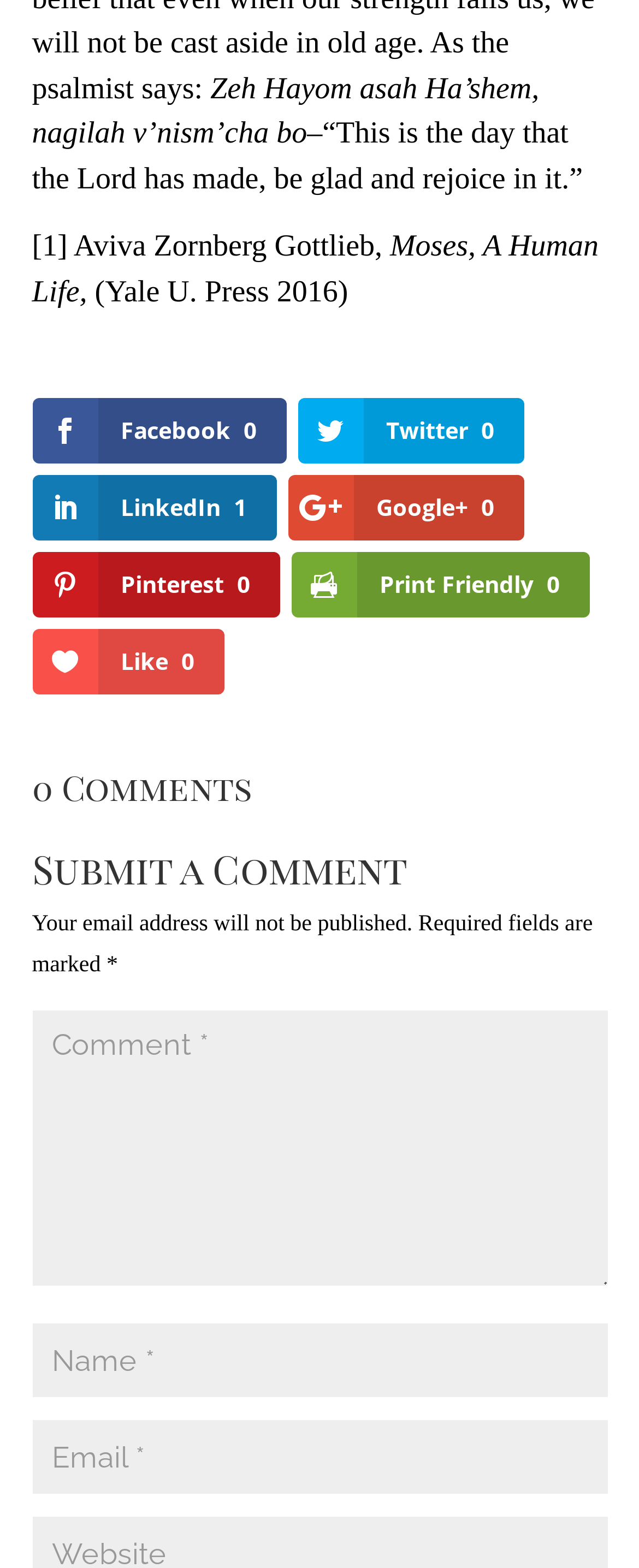Can you find the bounding box coordinates of the area I should click to execute the following instruction: "Click the Facebook link"?

[0.05, 0.254, 0.447, 0.296]